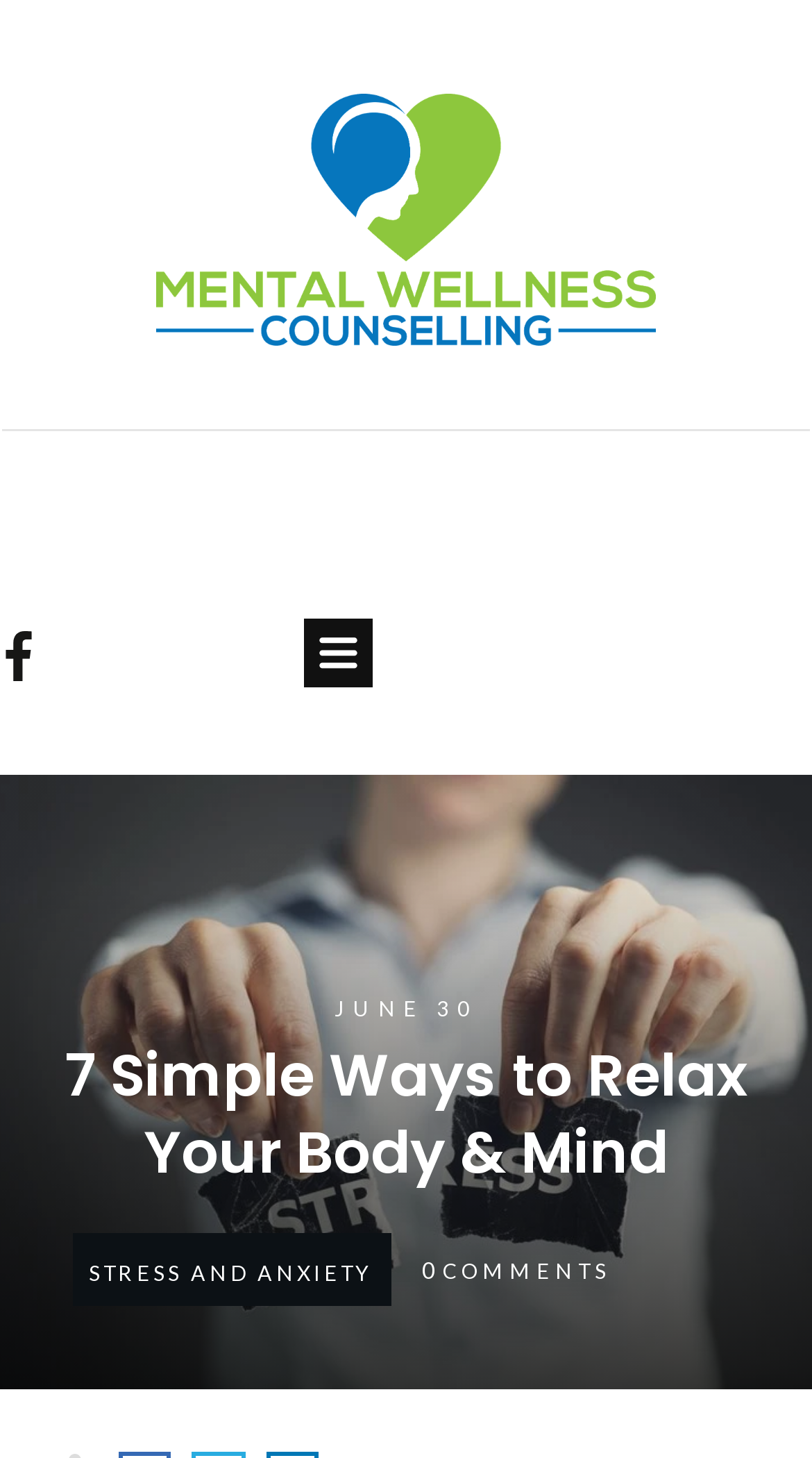Please find and report the primary heading text from the webpage.

7 Simple Ways to Relax Your Body & Mind